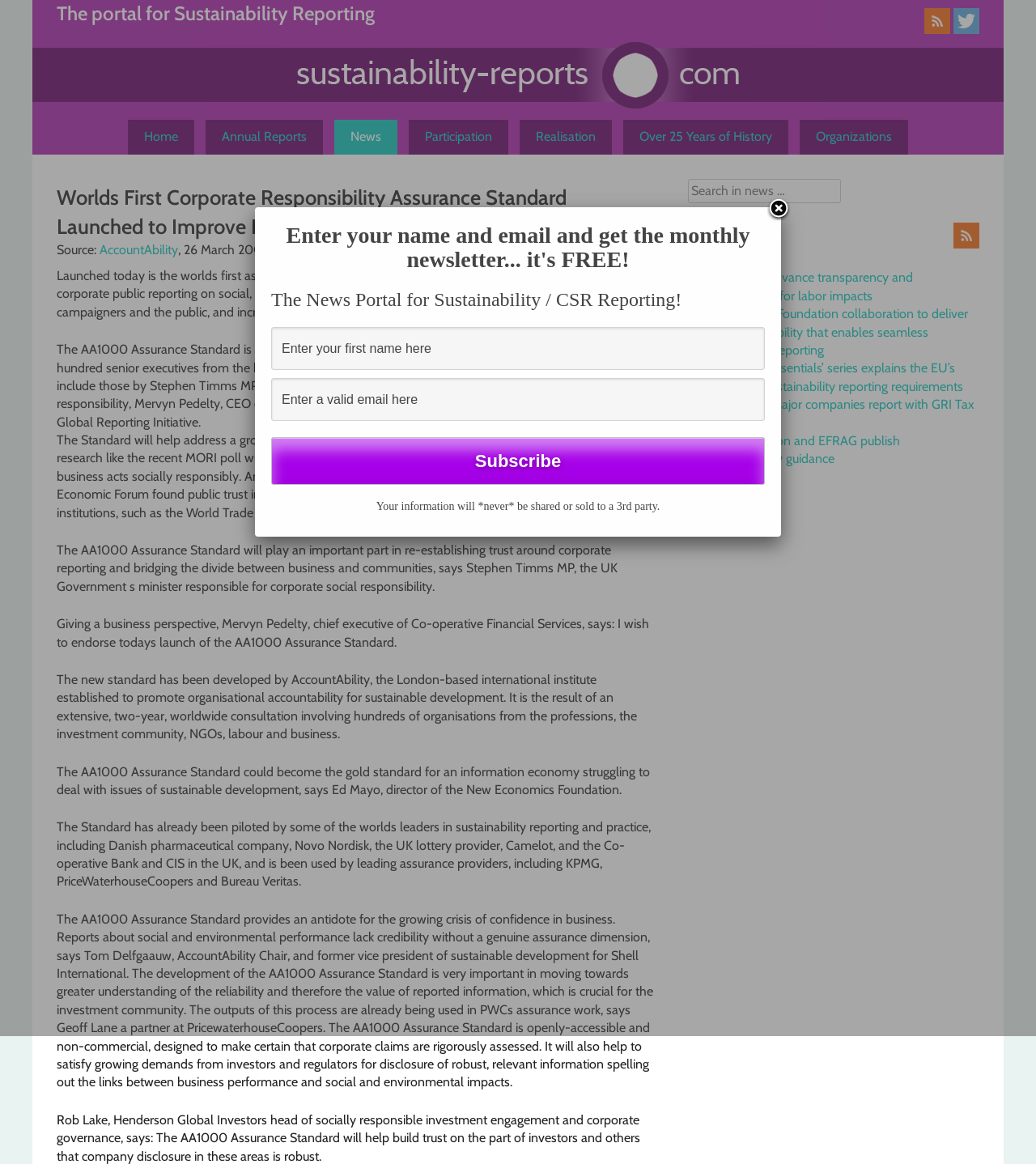Predict the bounding box coordinates of the area that should be clicked to accomplish the following instruction: "Click on the 'Home' link". The bounding box coordinates should consist of four float numbers between 0 and 1, i.e., [left, top, right, bottom].

[0.123, 0.103, 0.188, 0.133]